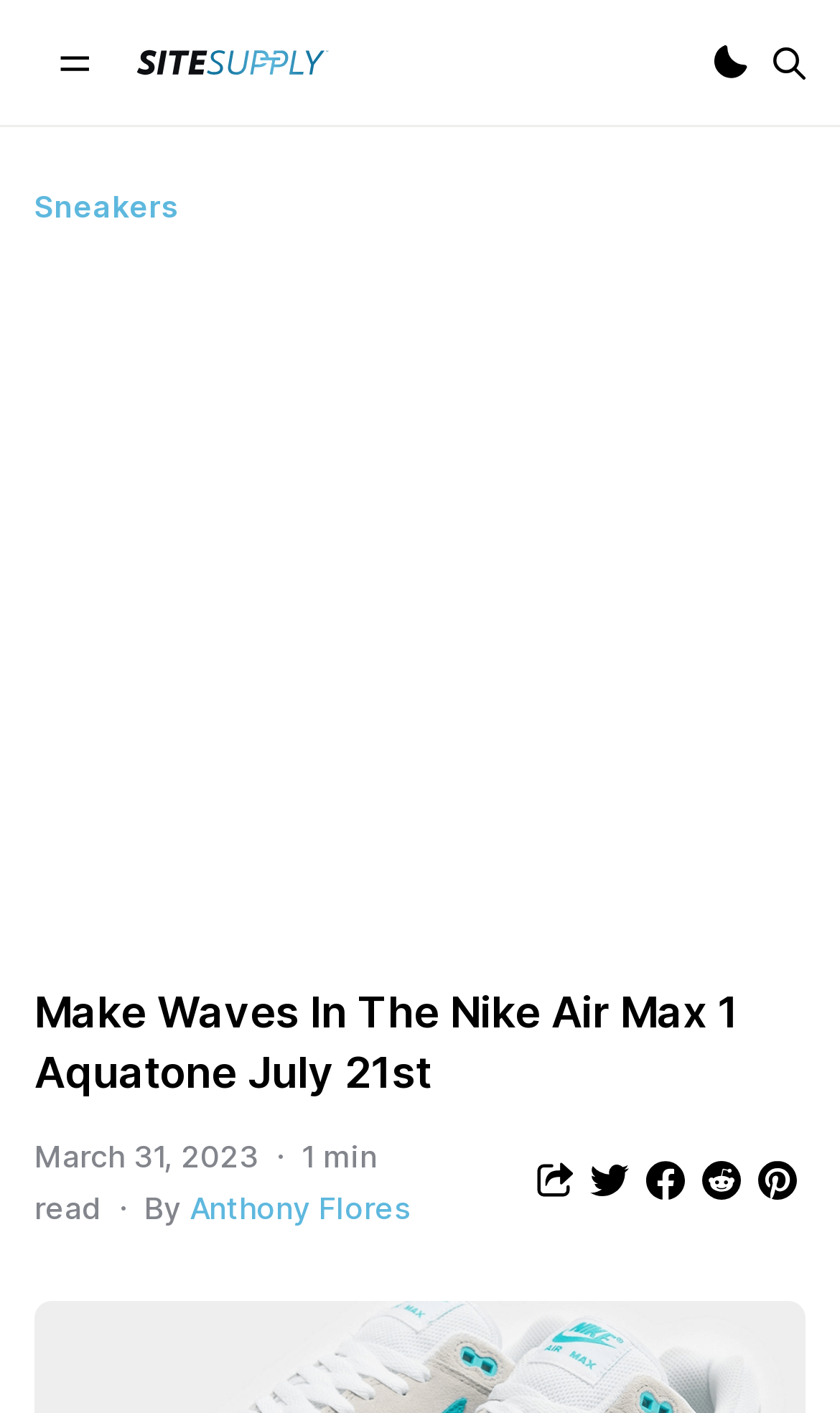Answer the question briefly using a single word or phrase: 
What is the purpose of the button at the top right corner?

Toggle Dark Mode